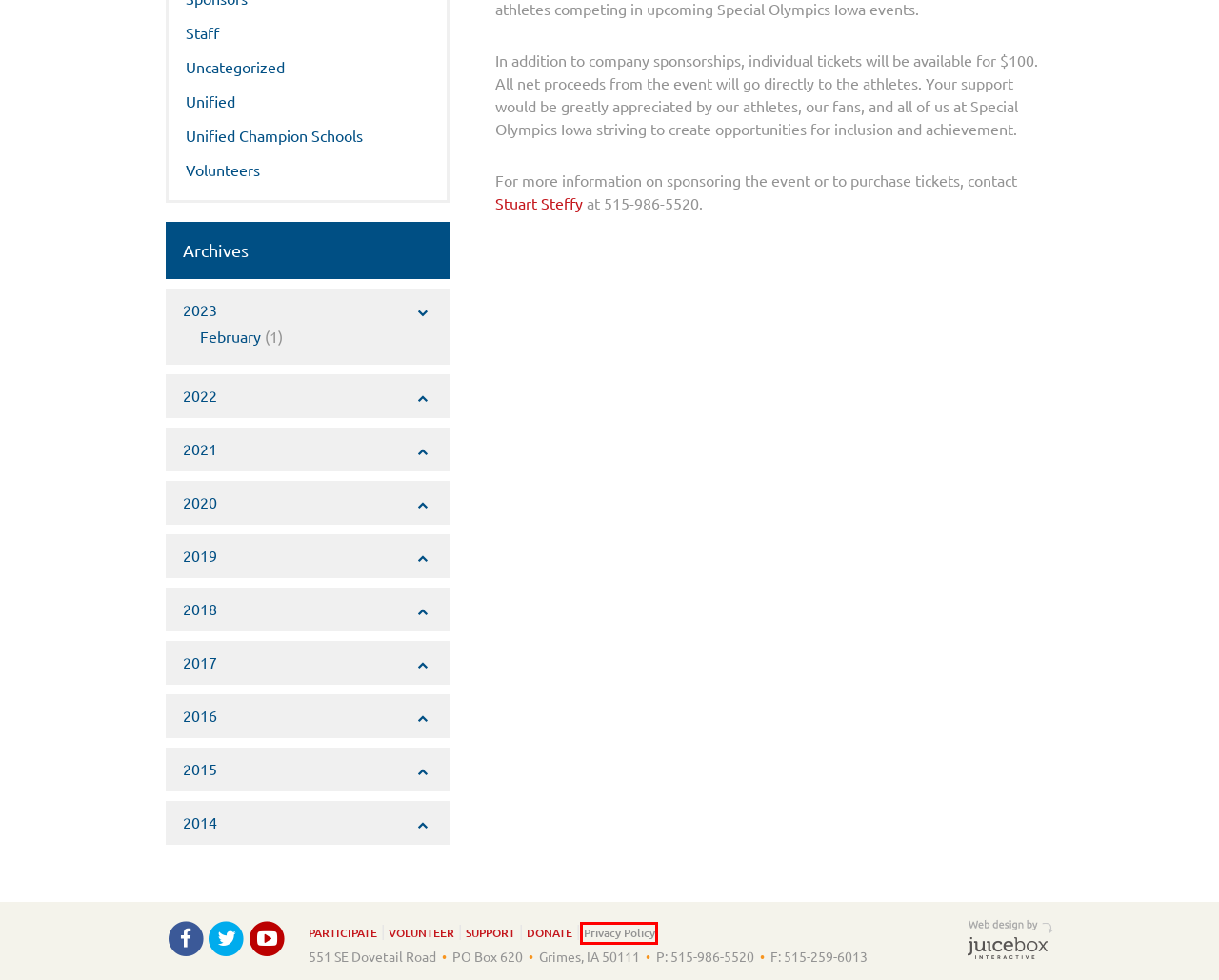Given a screenshot of a webpage with a red bounding box around an element, choose the most appropriate webpage description for the new page displayed after clicking the element within the bounding box. Here are the candidates:
A. Volunteers Archives - Special Olympics Iowa
B. Privacy Policy - Special Olympics Iowa
C. 2020 - Special Olympics Iowa
D. 2023 - Special Olympics Iowa
E. 2014 - Special Olympics Iowa
F. Unified Champion Schools Archives - Special Olympics Iowa
G. 2015 - Special Olympics Iowa
H. February 2023 - Special Olympics Iowa

B